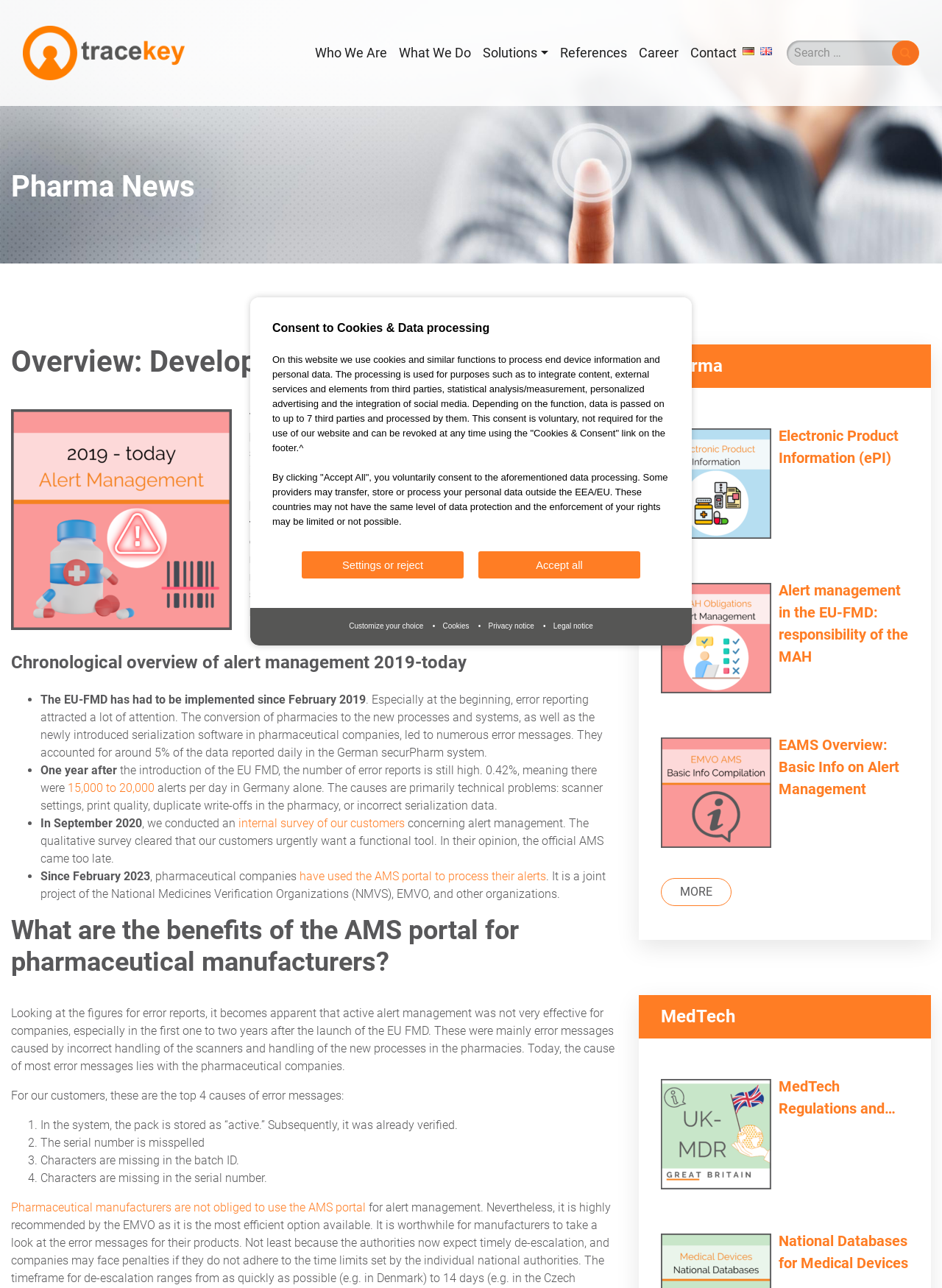From the screenshot, find the bounding box of the UI element matching this description: "Our Tucson Roofing Services". Supply the bounding box coordinates in the form [left, top, right, bottom], each a float between 0 and 1.

None